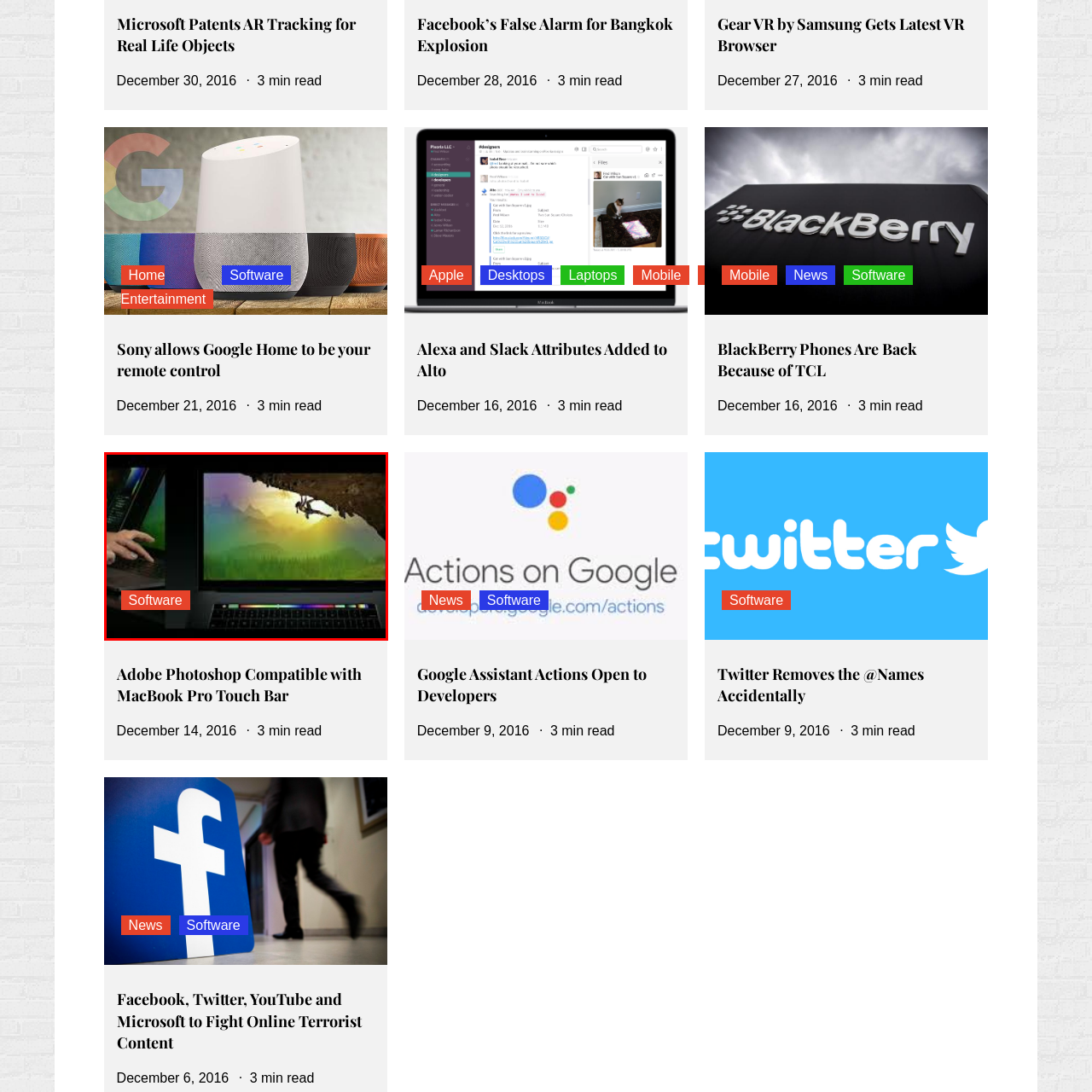View the section of the image outlined in red, What is the color of the label in the lower left corner? Provide your response in a single word or brief phrase.

Red